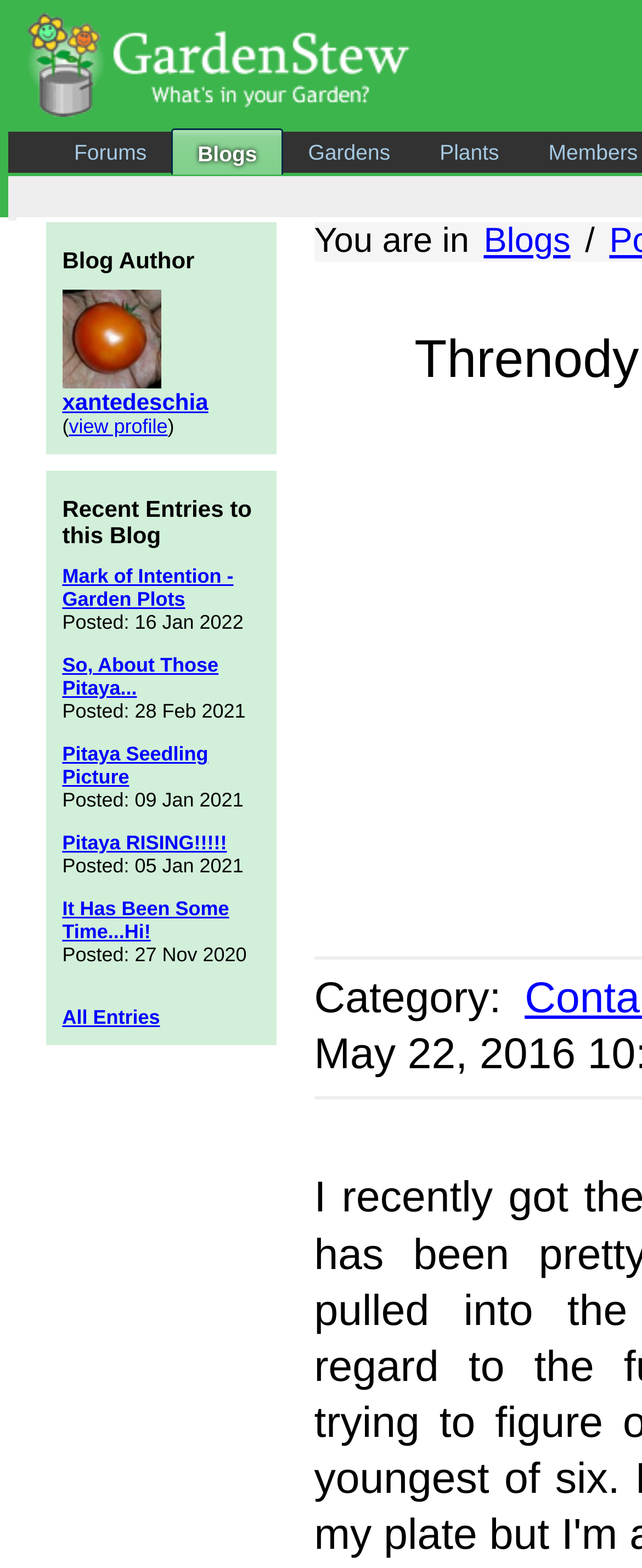What are the categories available on the website?
Carefully examine the image and provide a detailed answer to the question.

The categories can be found by examining the links at the top of the webpage, which include 'Forums', 'Blogs', 'Gardens', and 'Plants'.